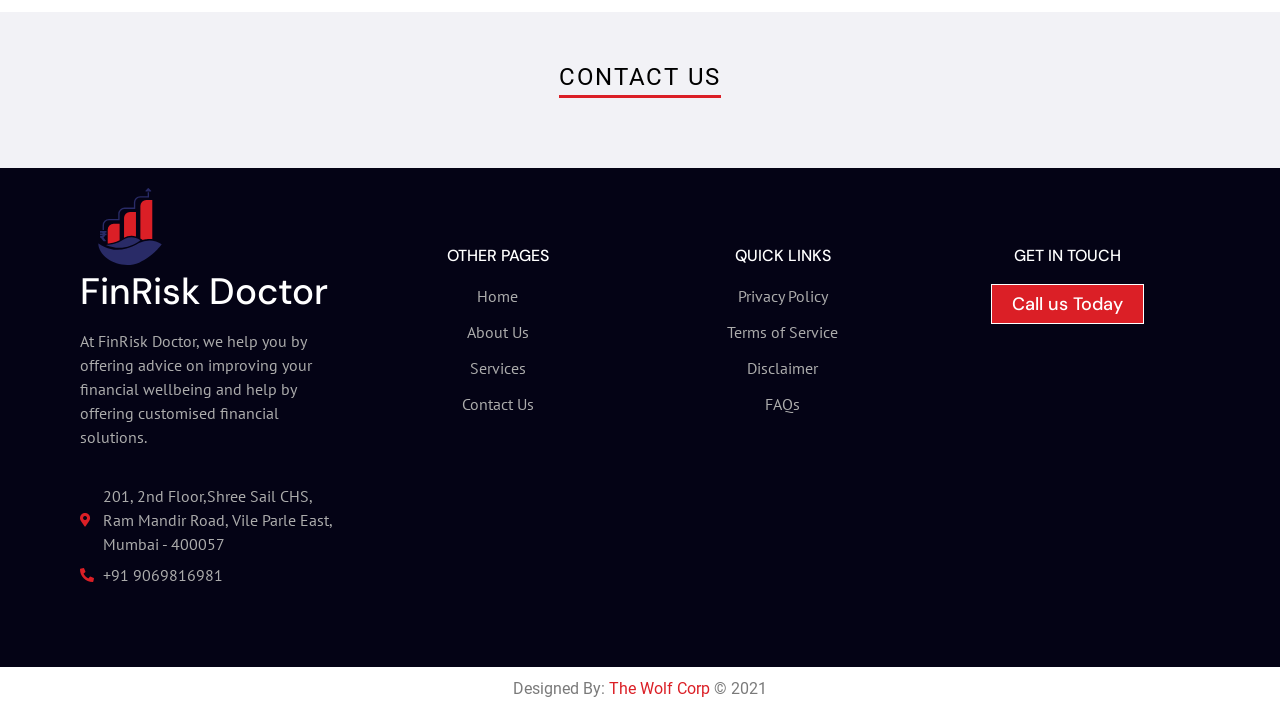What is the phone number of the company?
From the image, provide a succinct answer in one word or a short phrase.

+91 9069816981